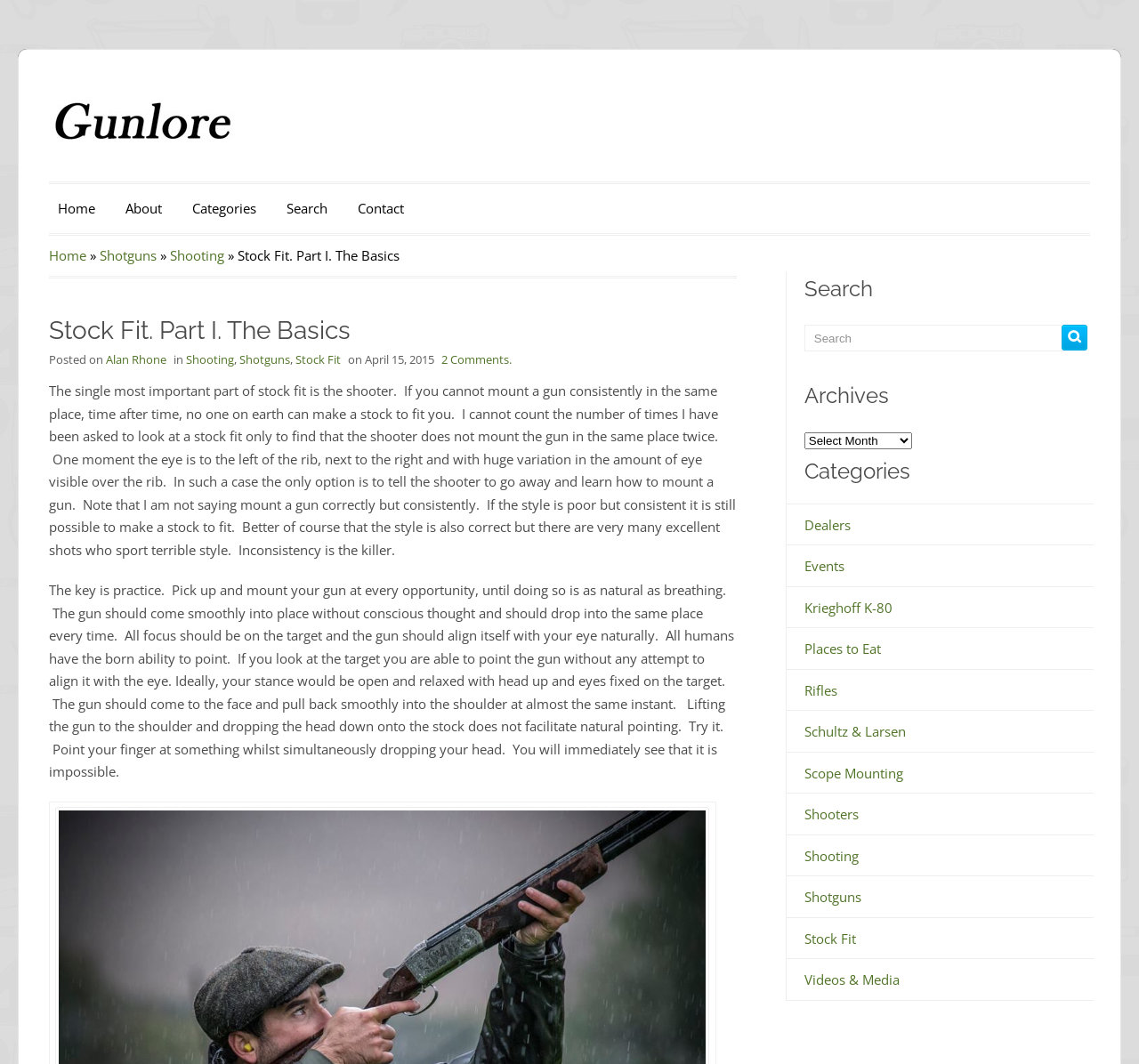Locate the bounding box coordinates of the segment that needs to be clicked to meet this instruction: "Click on 'Building a High-End Gaming PC'".

None